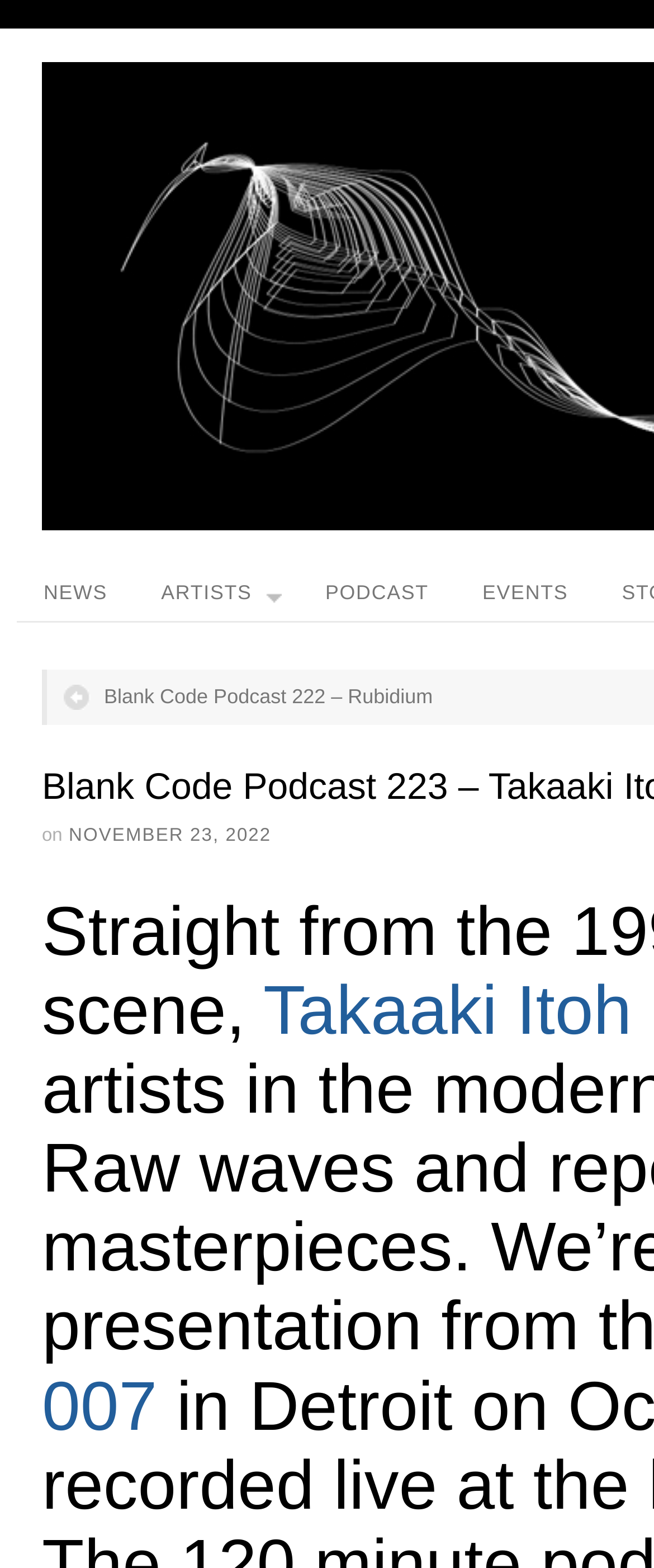What is the position of the 'on' text?
Provide a well-explained and detailed answer to the question.

I found the position of the 'on' text by looking at the static text element with the bounding box coordinates [0.064, 0.526, 0.096, 0.539], which indicates that the text is located at the top-left of the page.